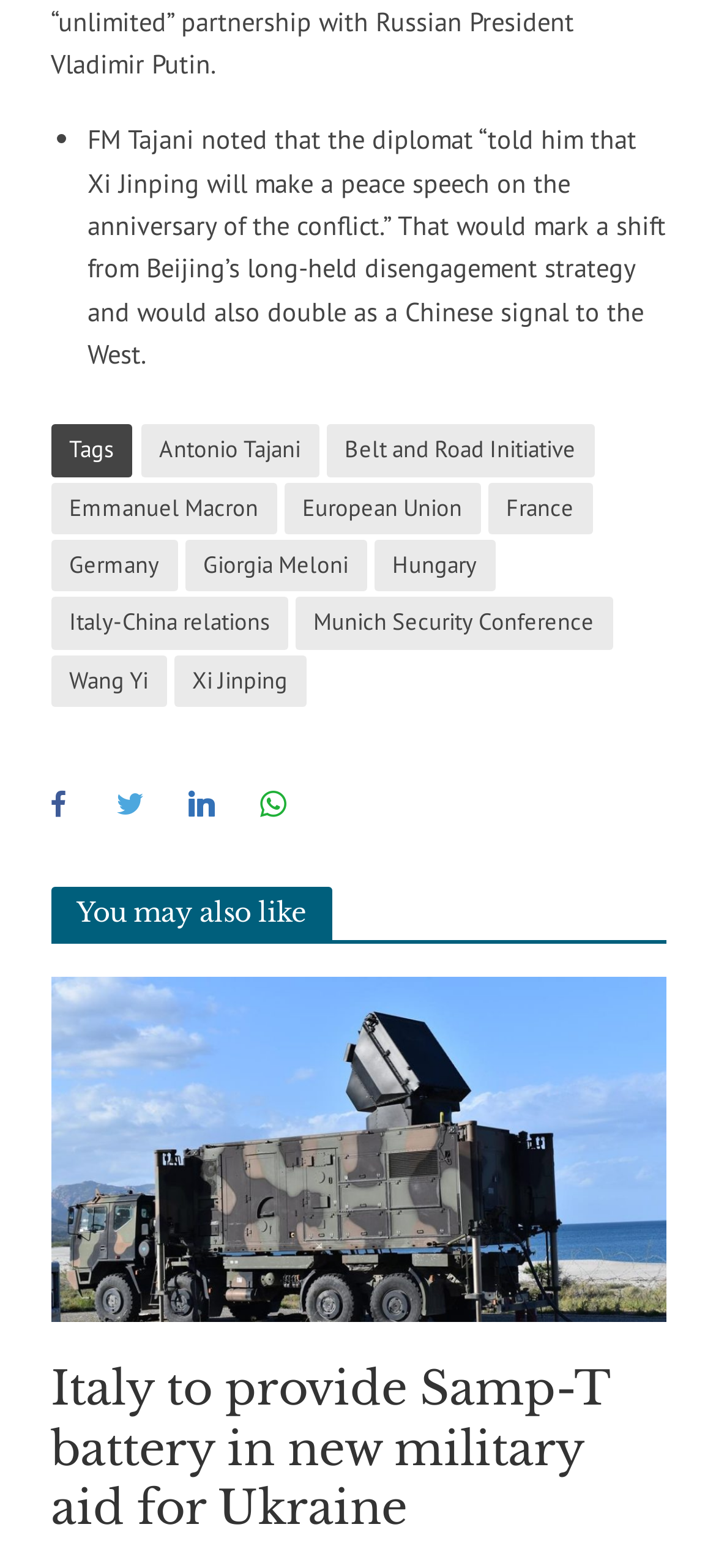Determine the bounding box coordinates of the section to be clicked to follow the instruction: "Click on the link about Xi Jinping". The coordinates should be given as four float numbers between 0 and 1, formatted as [left, top, right, bottom].

[0.242, 0.418, 0.427, 0.451]